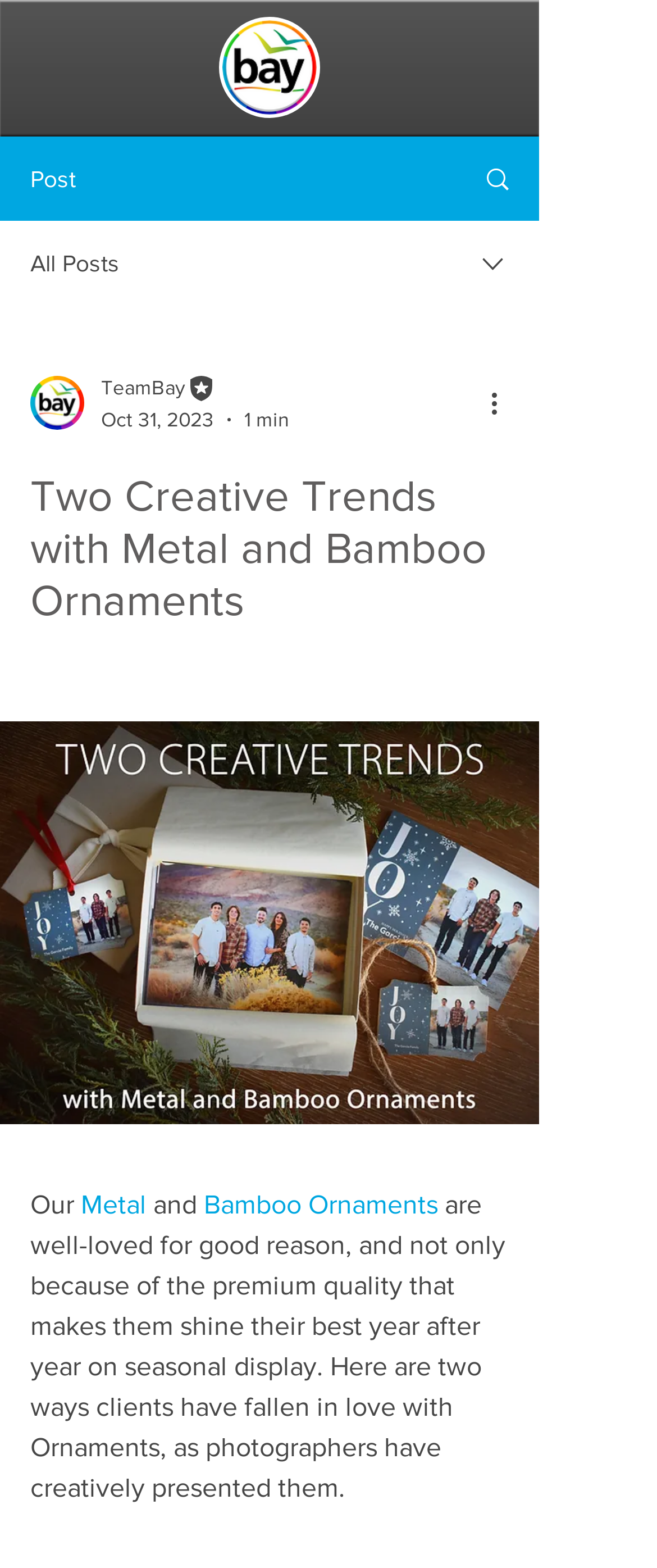Who is the author of the article?
Provide an in-depth answer to the question, covering all aspects.

The author of the article is not specified on the webpage. Although there is a section with a writer's picture and a combobox with options like 'TeamBay' and 'Editor', it does not explicitly mention the author's name.